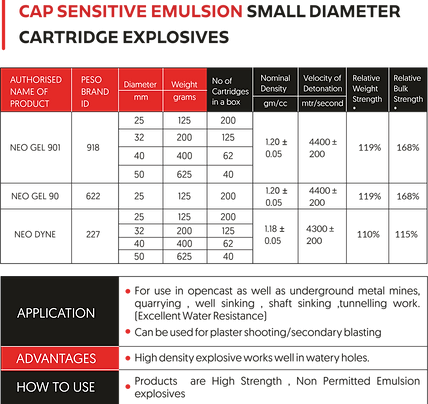What is the application of NEO DYNE in quarrying?
Examine the screenshot and reply with a single word or phrase.

Secondary blasting